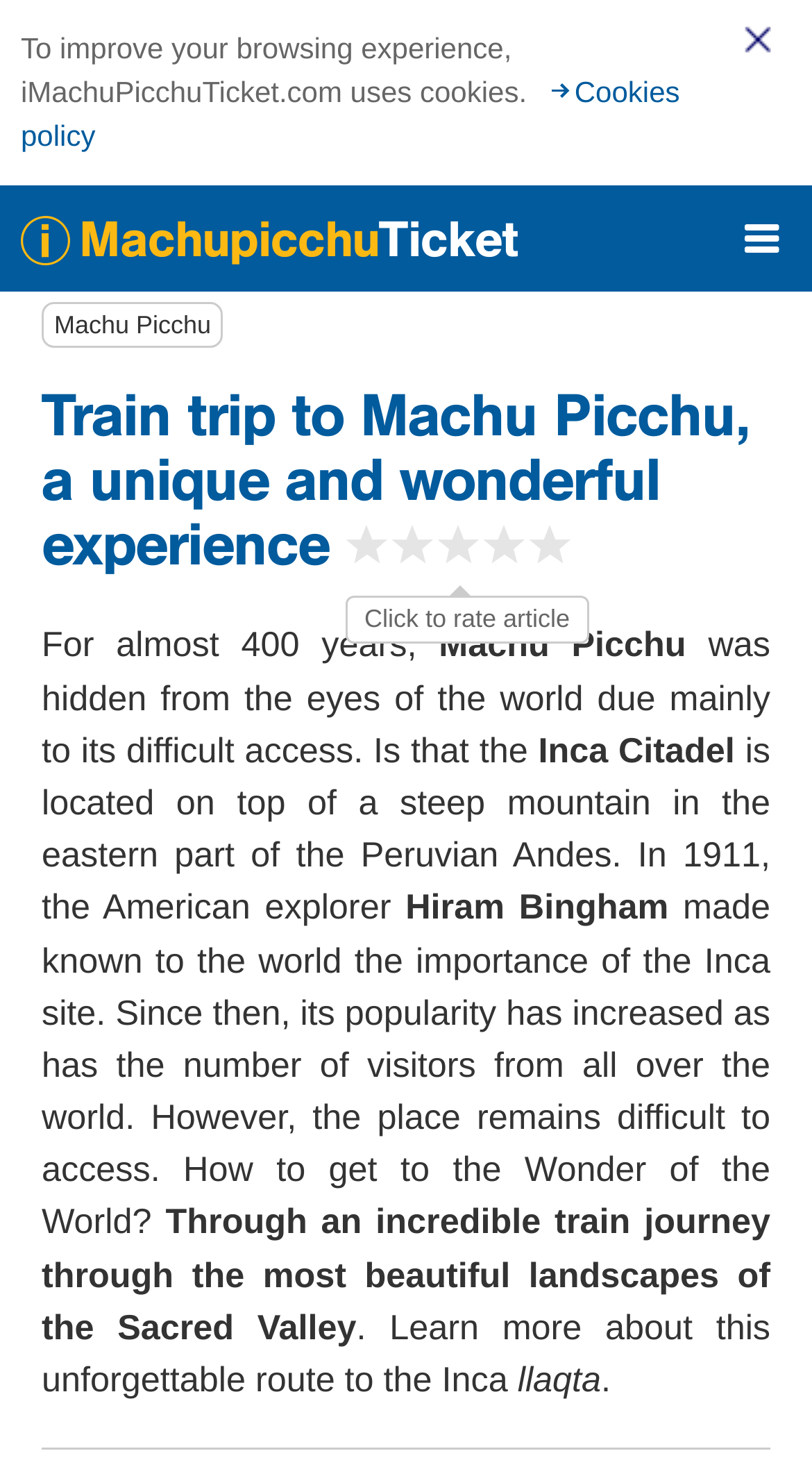What is the name of the American explorer who made Machu Picchu known to the world?
Answer the question with a single word or phrase derived from the image.

Hiram Bingham